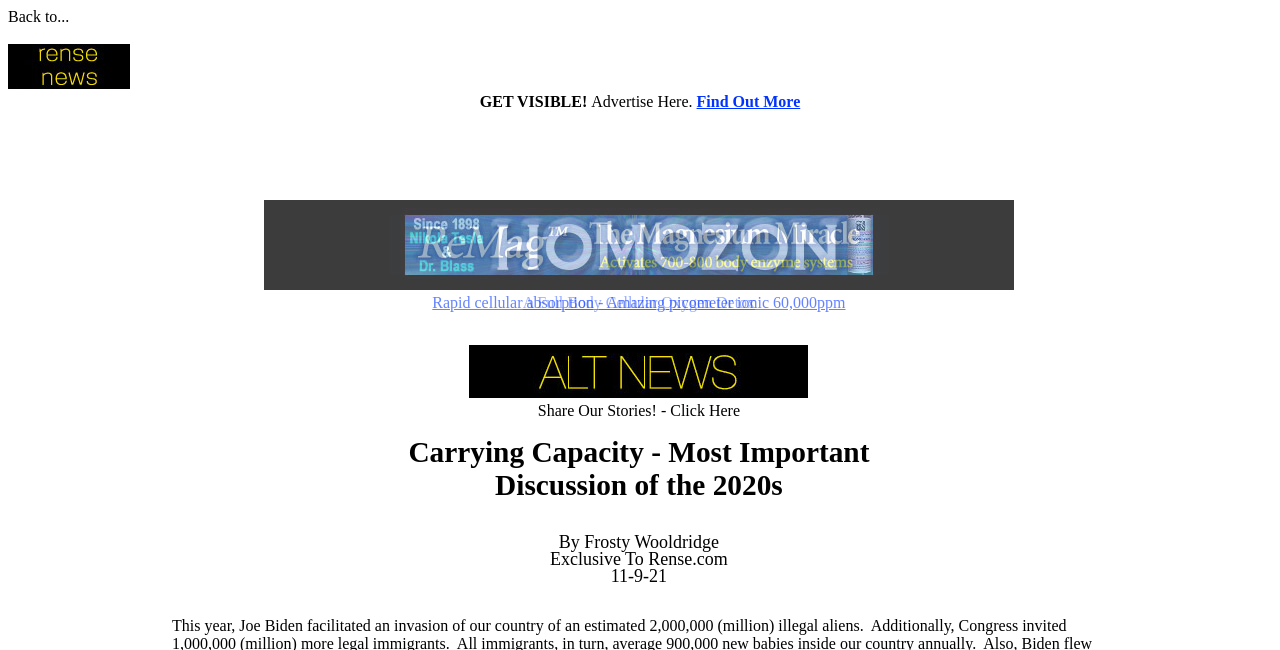What is the purpose of the 'Share Our Stories!' link?
Please use the image to deliver a detailed and complete answer.

The 'Share Our Stories!' link is likely used to allow users to share the content of the webpage with others, possibly through social media or email, as it is a common practice in web design to provide sharing options for users.